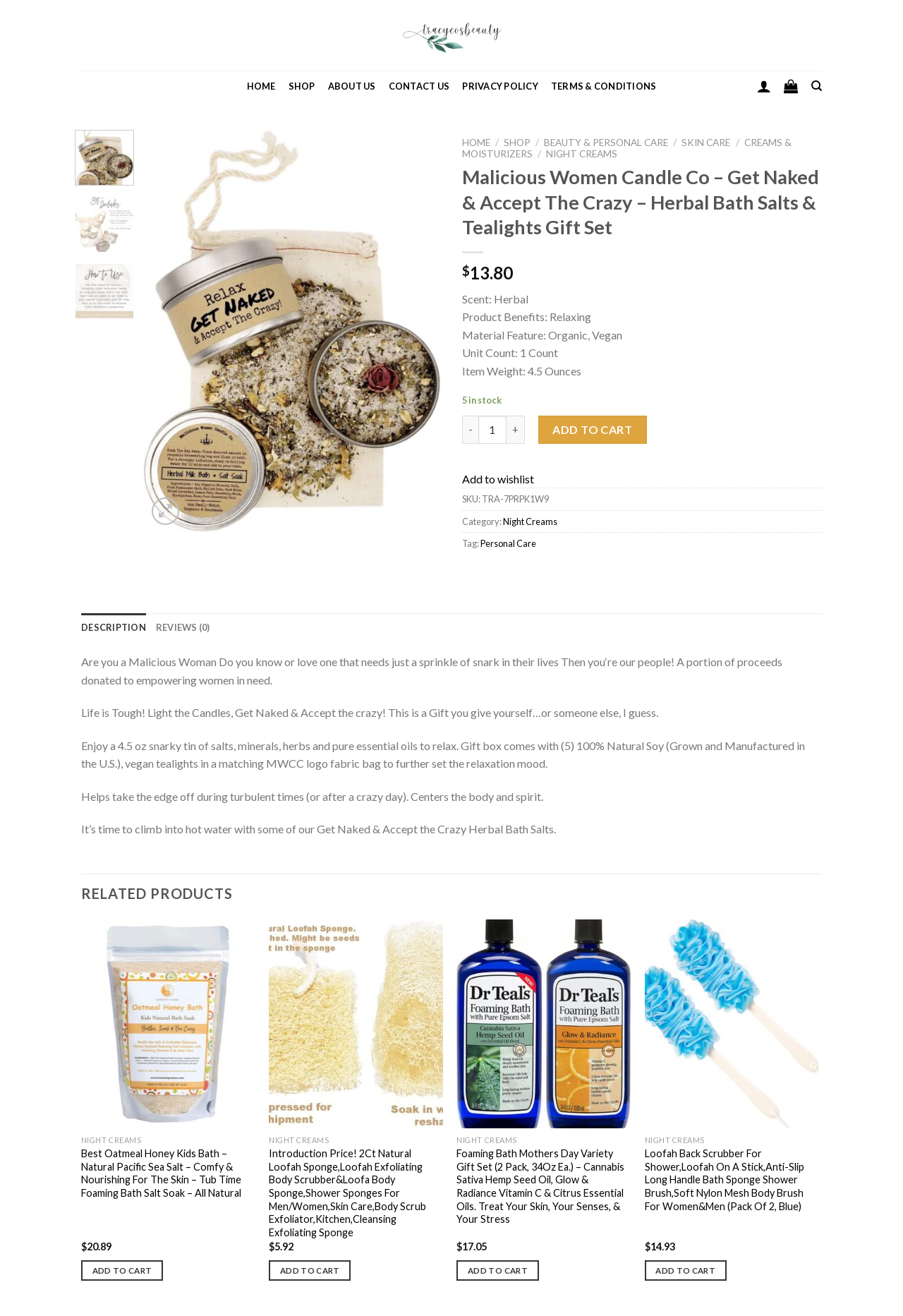Locate and generate the text content of the webpage's heading.

Malicious Women Candle Co – Get Naked & Accept The Crazy – Herbal Bath Salts & Tealights Gift Set